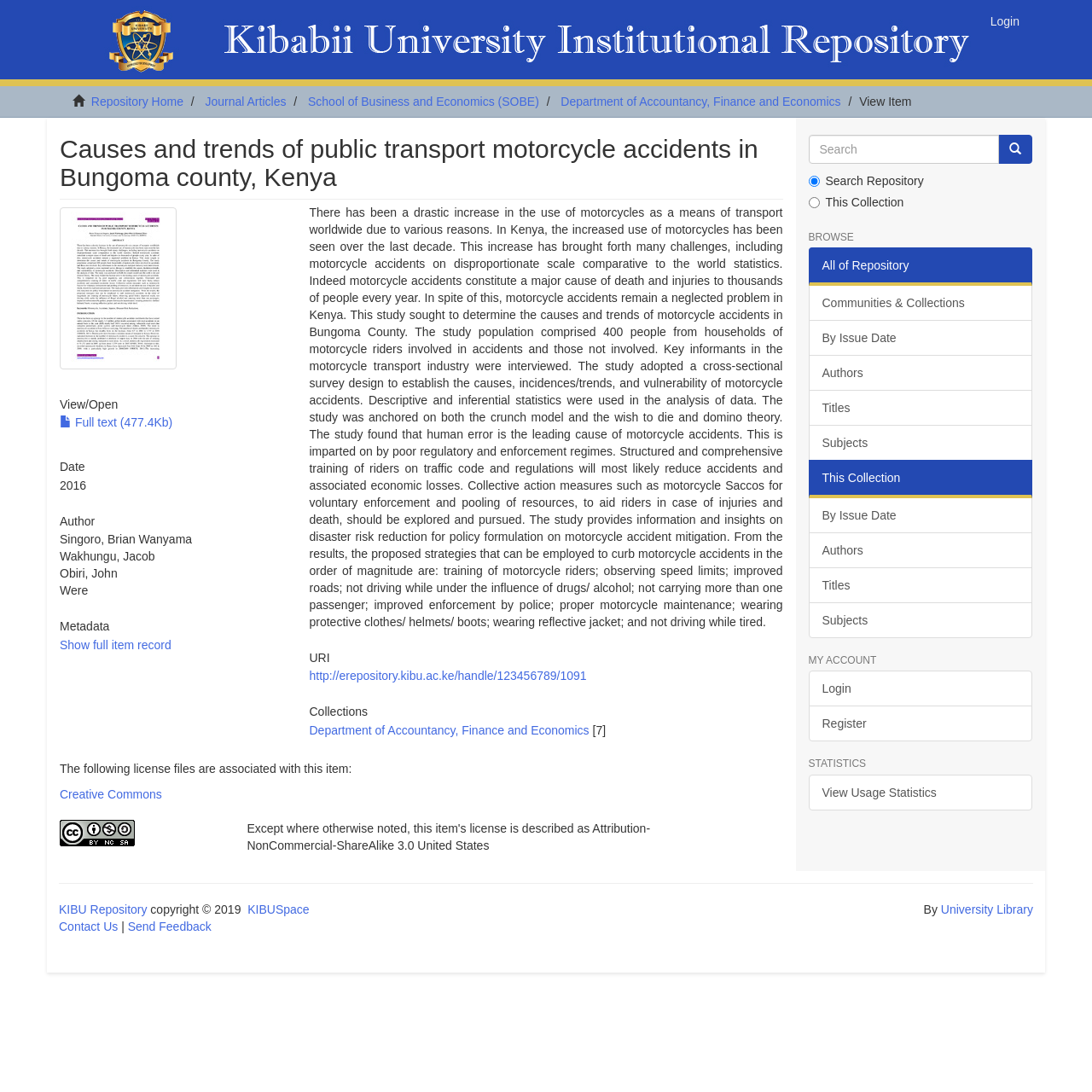Describe all the key features and sections of the webpage thoroughly.

This webpage appears to be a repository of academic papers, specifically a journal article titled "Causes and trends of public transport motorcycle accidents in Bungoma county, Kenya". 

At the top of the page, there are several links, including "Login", "Repository Home", "Journal Articles", and "School of Business and Economics (SOBE)". Below these links, there is a heading with the title of the article, accompanied by a thumbnail image. 

Underneath the title, there are several sections of information about the article, including "View/ Open", "Date", "Author", and "Metadata". The "Author" section lists four authors: Singoro, Brian Wanyama, Wakhungu, Jacob, Obiri, John, and Were. 

The main content of the article is a lengthy abstract that discusses the causes and trends of motorcycle accidents in Bungoma County, Kenya. The abstract is divided into several paragraphs and includes information about the study's methodology, results, and conclusions.

On the right-hand side of the page, there is a search bar with a "Go" button, as well as several radio buttons for searching the repository. Below the search bar, there are links to browse the repository by various categories, such as communities and collections, issue date, authors, titles, and subjects. 

Further down the page, there are headings for "MY ACCOUNT" and "STATISTICS", with links to login, register, and view usage statistics. At the very bottom of the page, there is a footer section with links to the KIBU Repository, KIBUSpace, and Contact Us, as well as copyright information.